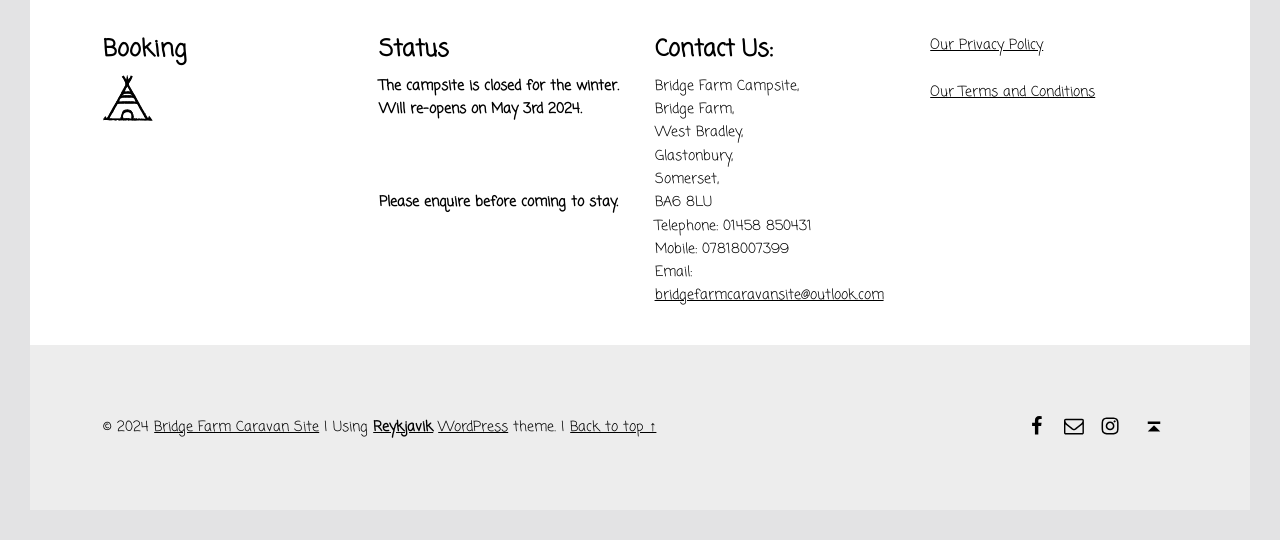Determine the bounding box coordinates of the clickable element to achieve the following action: 'Visit 'Our Privacy Policy''. Provide the coordinates as four float values between 0 and 1, formatted as [left, top, right, bottom].

[0.727, 0.063, 0.815, 0.104]